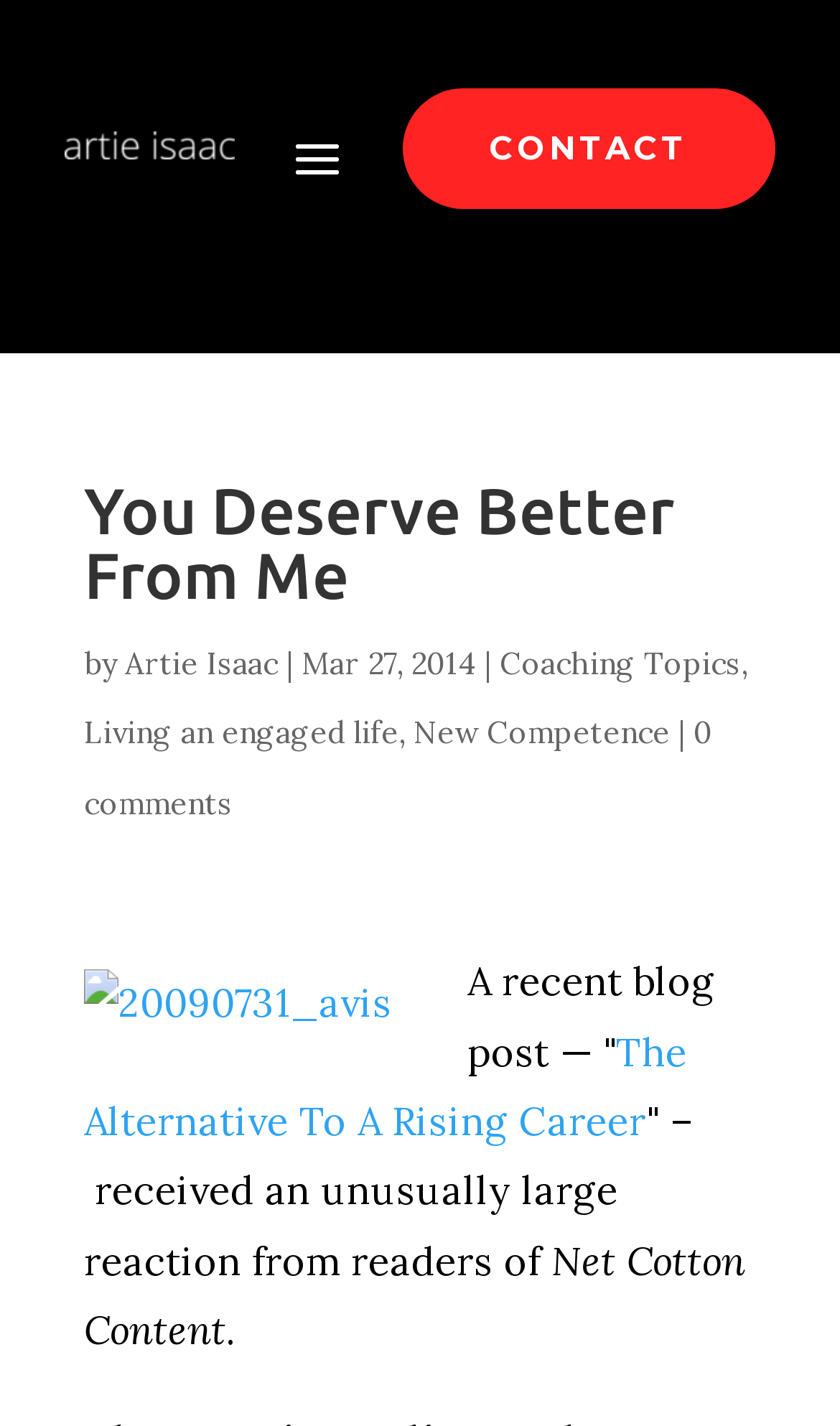Determine the bounding box for the described HTML element: "Coaching Topics". Ensure the coordinates are four float numbers between 0 and 1 in the format [left, top, right, bottom].

[0.595, 0.452, 0.882, 0.479]